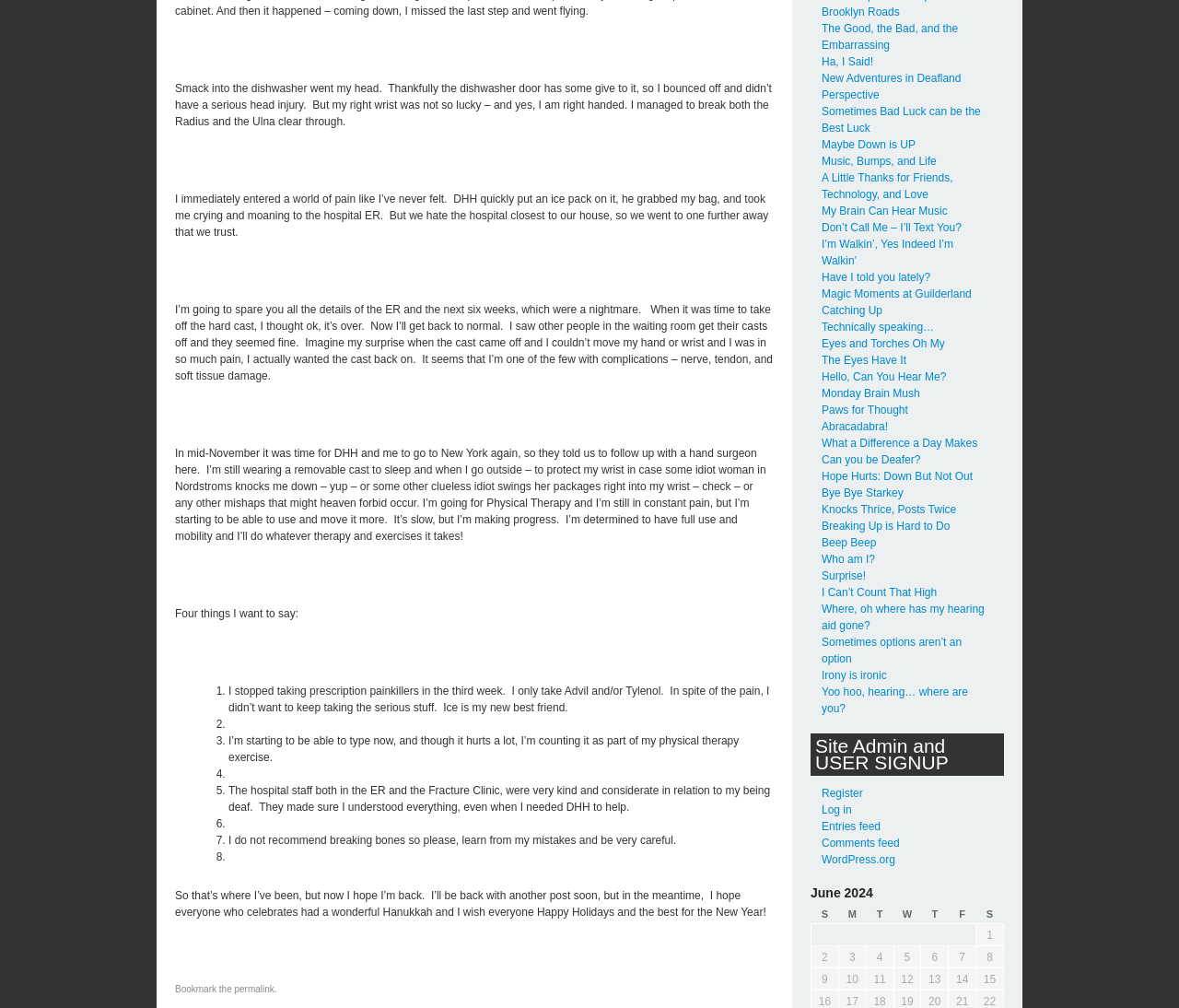Based on the element description I Can’t Count That High, identify the bounding box of the UI element in the given webpage screenshot. The coordinates should be in the format (top-left x, top-left y, bottom-right x, bottom-right y) and must be between 0 and 1.

[0.697, 0.581, 0.795, 0.594]